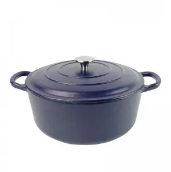Use a single word or phrase to answer the question:
What type of cooking is the pot ideal for?

Slow-cooking